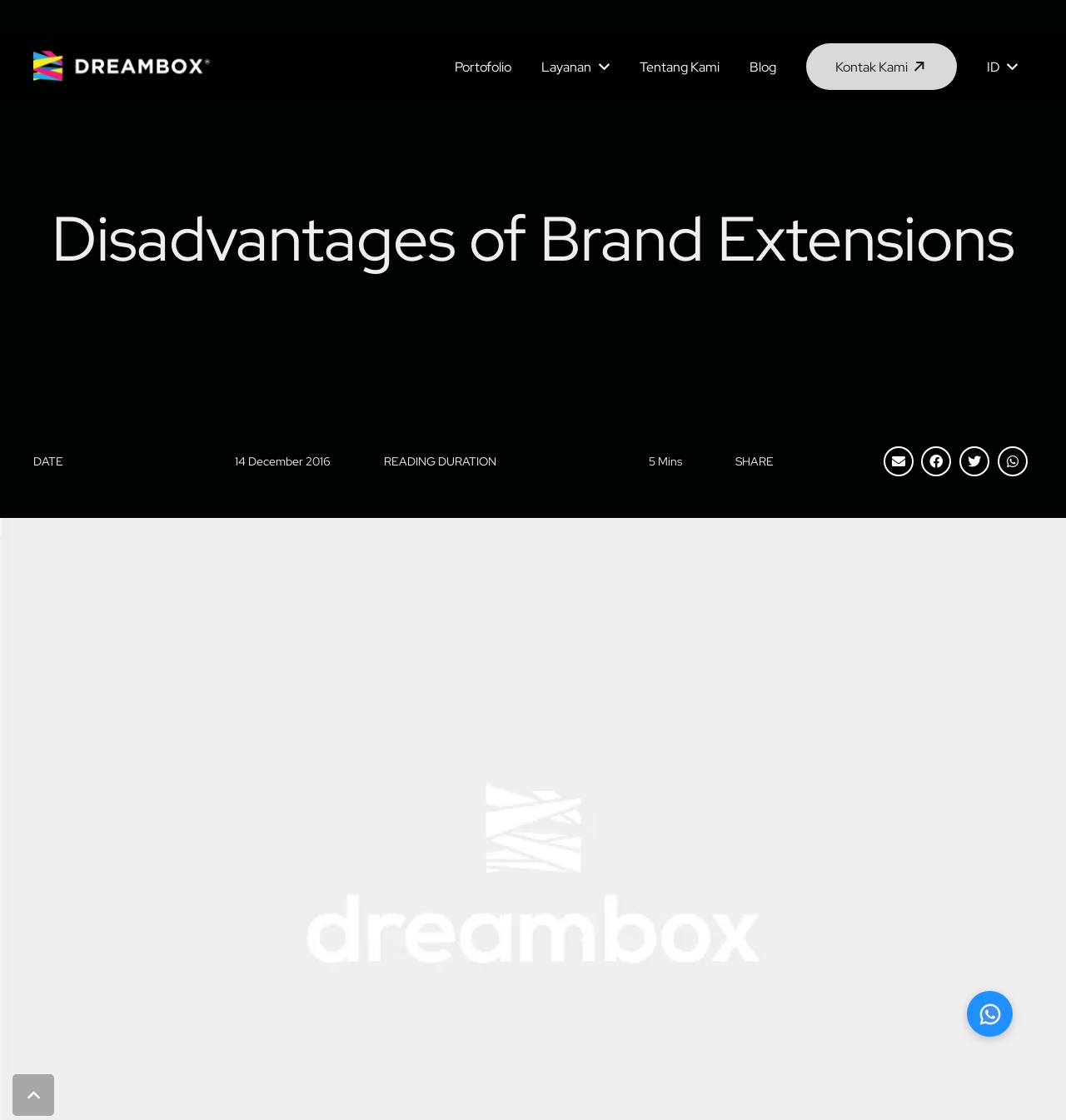Determine the bounding box coordinates for the HTML element mentioned in the following description: "Tentang Kami". The coordinates should be a list of four floats ranging from 0 to 1, represented as [left, top, right, bottom].

[0.586, 0.046, 0.689, 0.072]